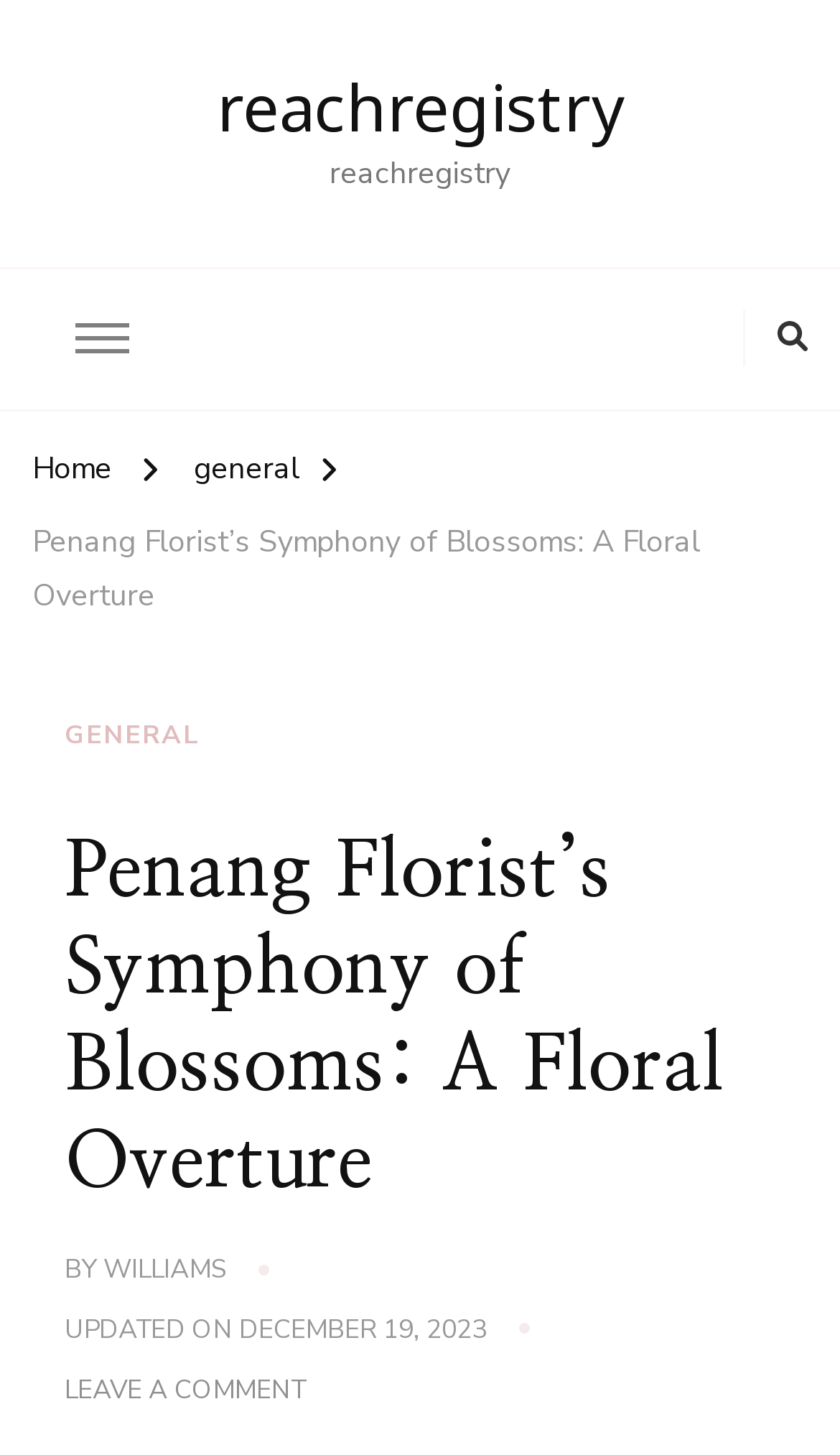Kindly determine the bounding box coordinates of the area that needs to be clicked to fulfill this instruction: "Explore the 'Kumu Art Museum' page".

None